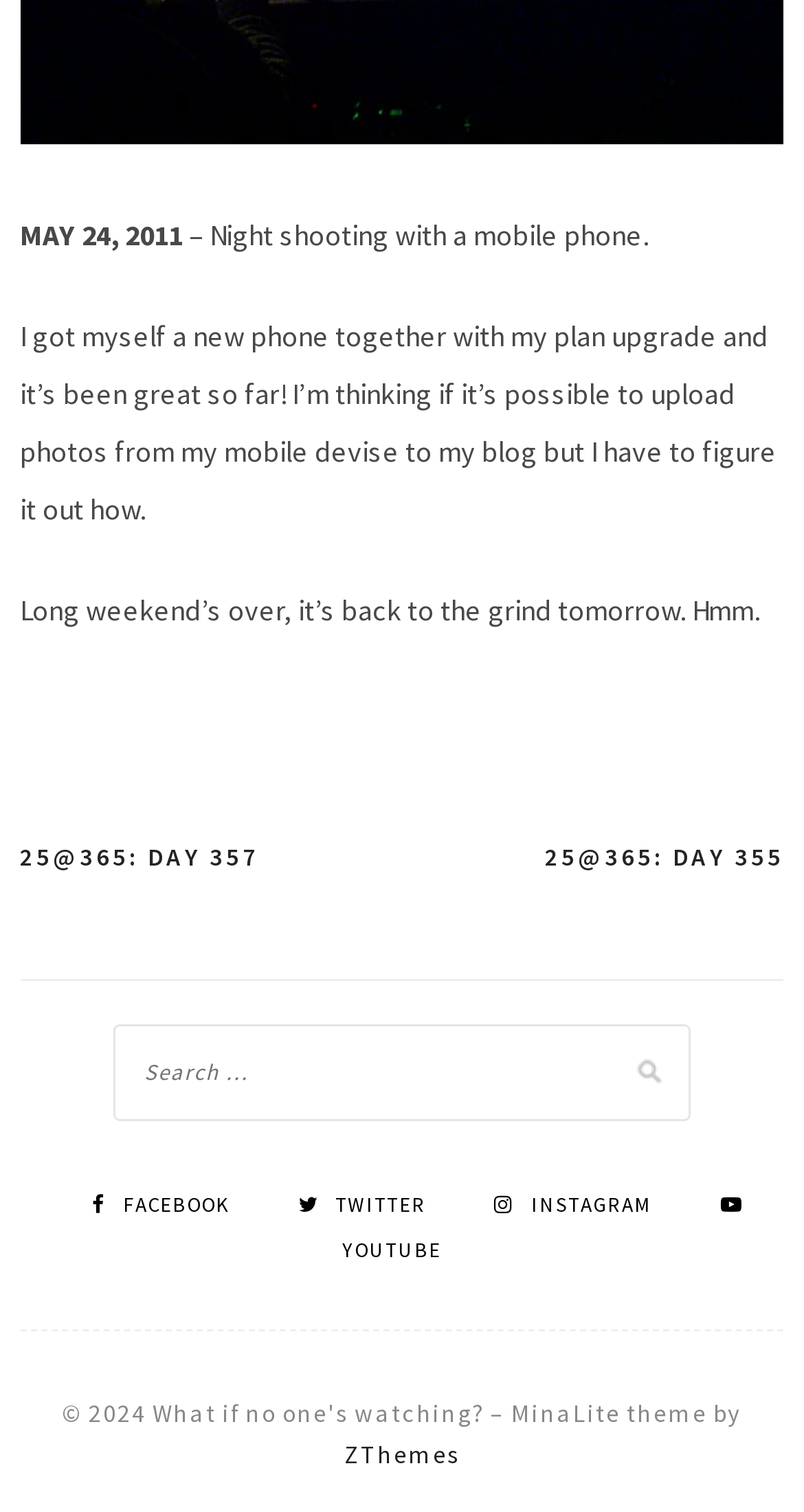Highlight the bounding box coordinates of the element you need to click to perform the following instruction: "Visit ZThemes website."

[0.428, 0.951, 0.572, 0.971]